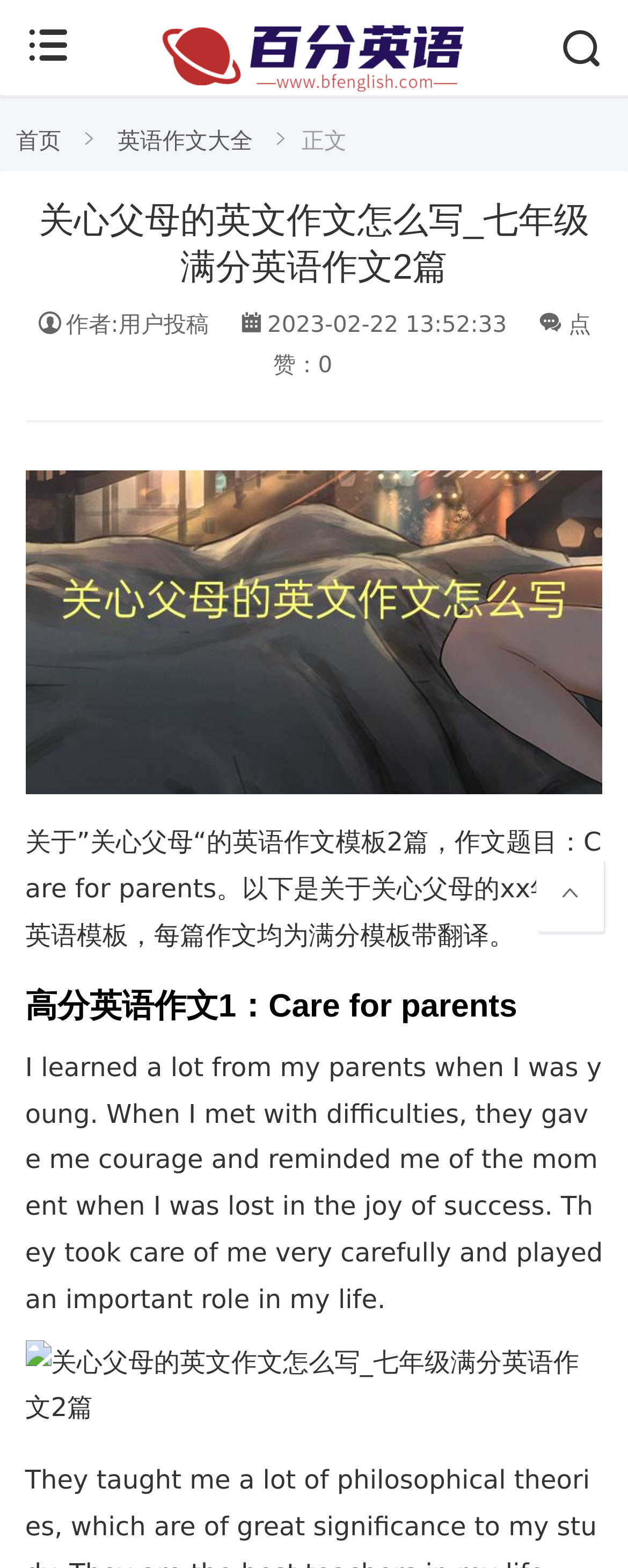Observe the image and answer the following question in detail: How many English essay templates are provided?

There are two English essay templates provided, as mentioned in the introduction '关于”关心父母“的英语作文模板2篇，作文题目：Care for parents。'.